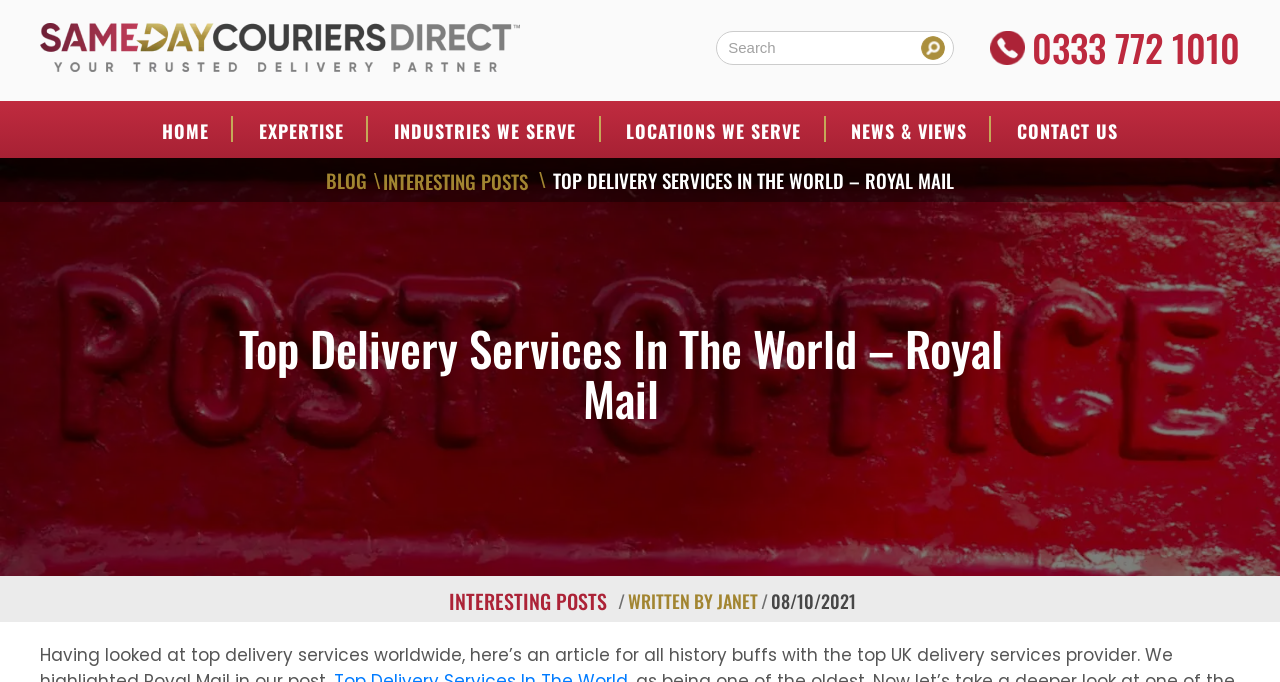Determine the bounding box coordinates for the clickable element to execute this instruction: "Read the blog post about Royal Mail". Provide the coordinates as four float numbers between 0 and 1, i.e., [left, top, right, bottom].

[0.432, 0.243, 0.746, 0.284]